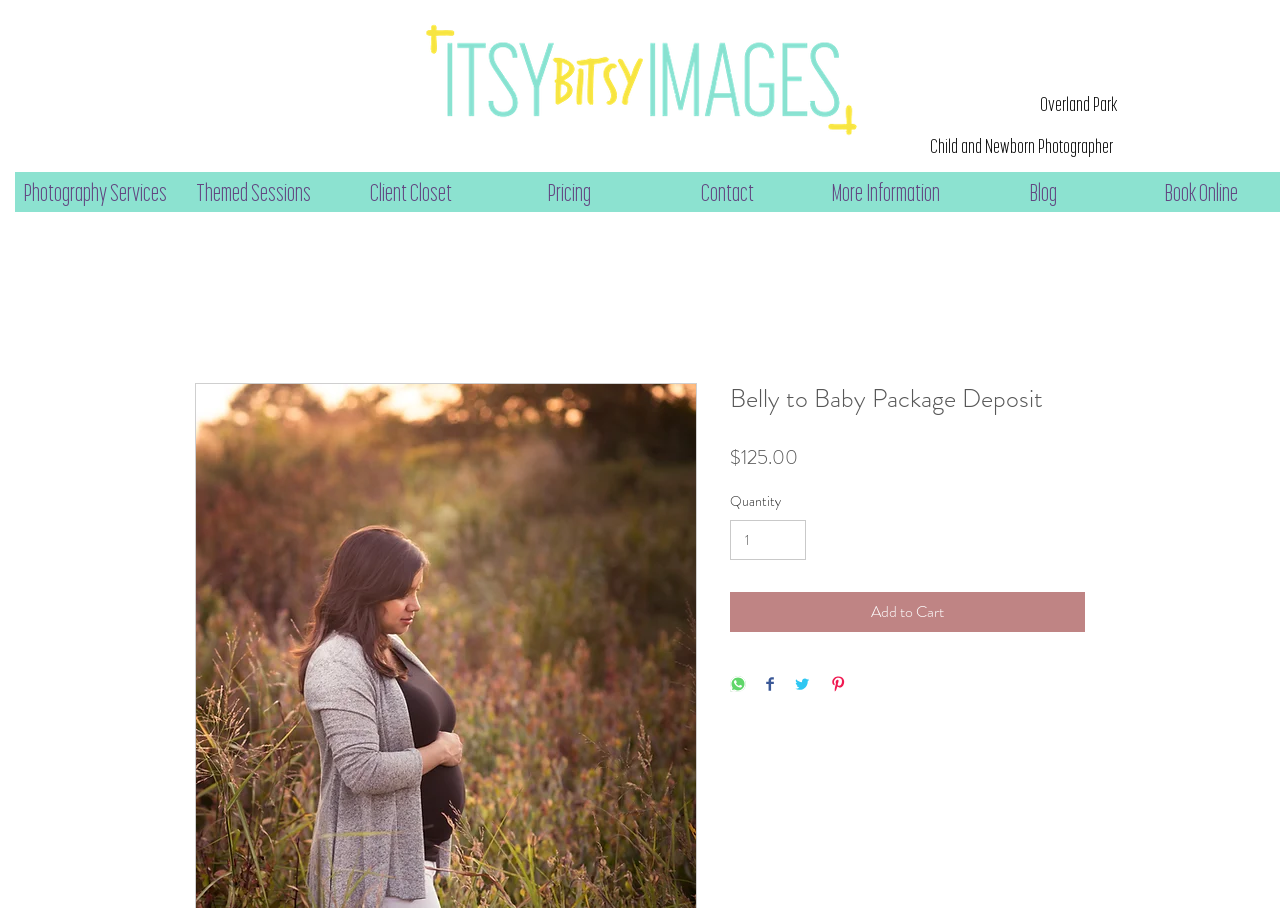Determine the bounding box coordinates of the region I should click to achieve the following instruction: "Click the 'Photography Services' link". Ensure the bounding box coordinates are four float numbers between 0 and 1, i.e., [left, top, right, bottom].

[0.012, 0.189, 0.136, 0.233]